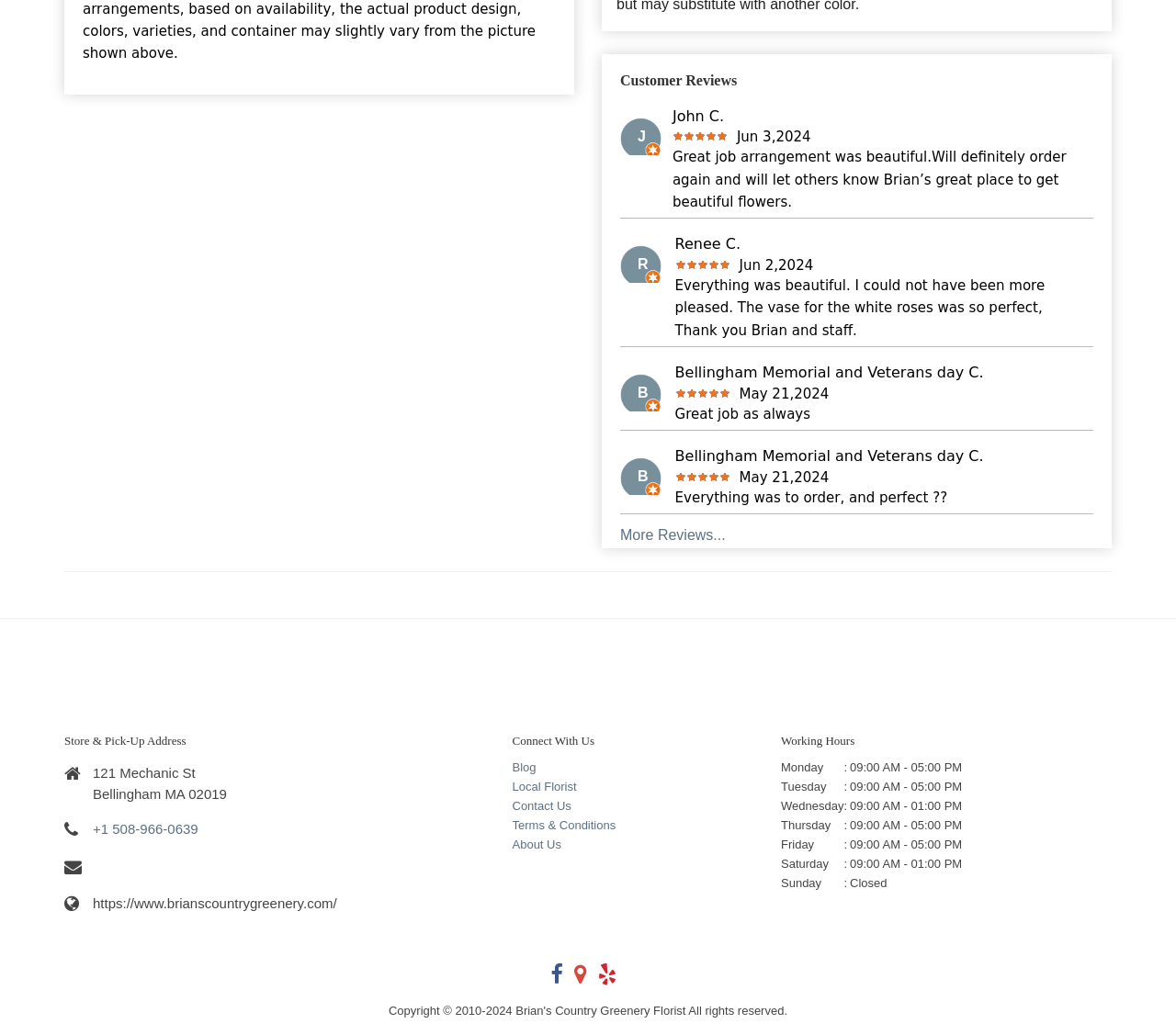Provide a one-word or short-phrase answer to the question:
What is the phone number of the store?

+1 508-966-0639